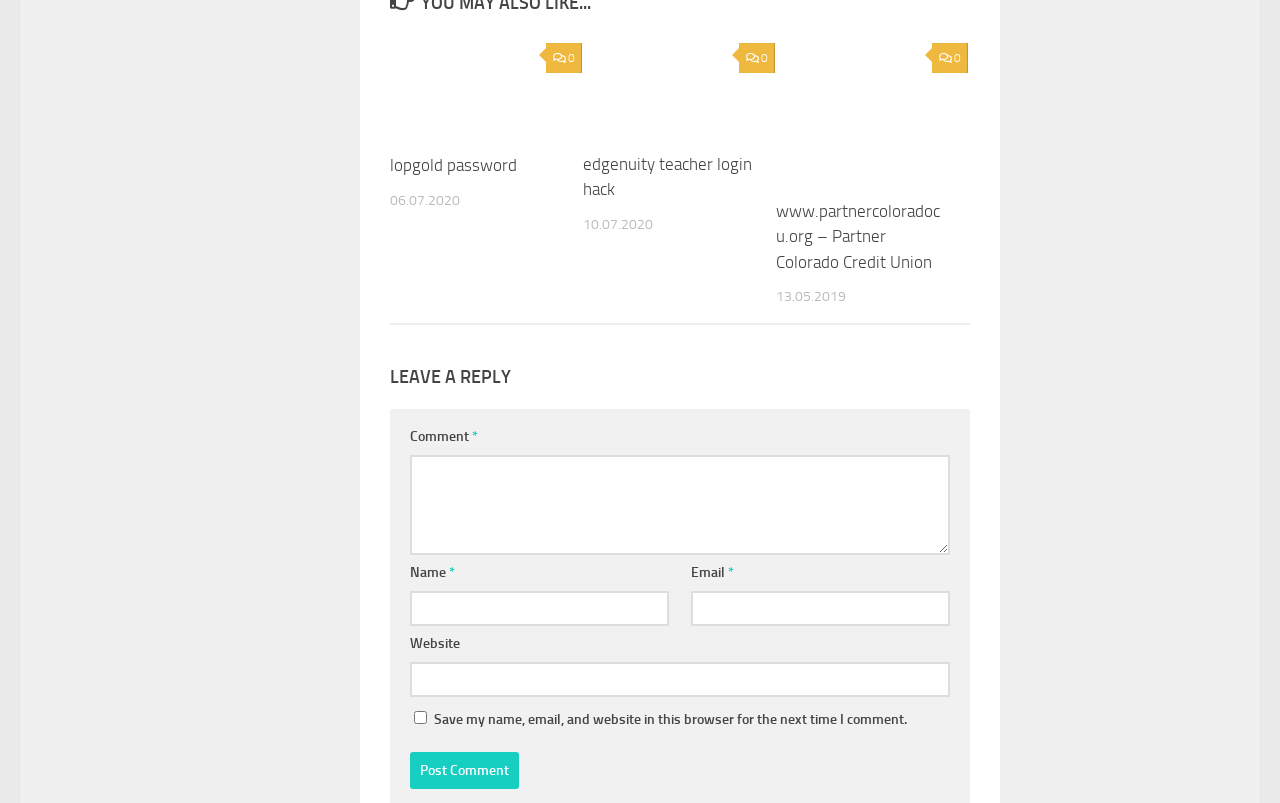Determine the bounding box coordinates for the area that should be clicked to carry out the following instruction: "Click on the 'edgenuity teacher login hack' link".

[0.456, 0.041, 0.606, 0.169]